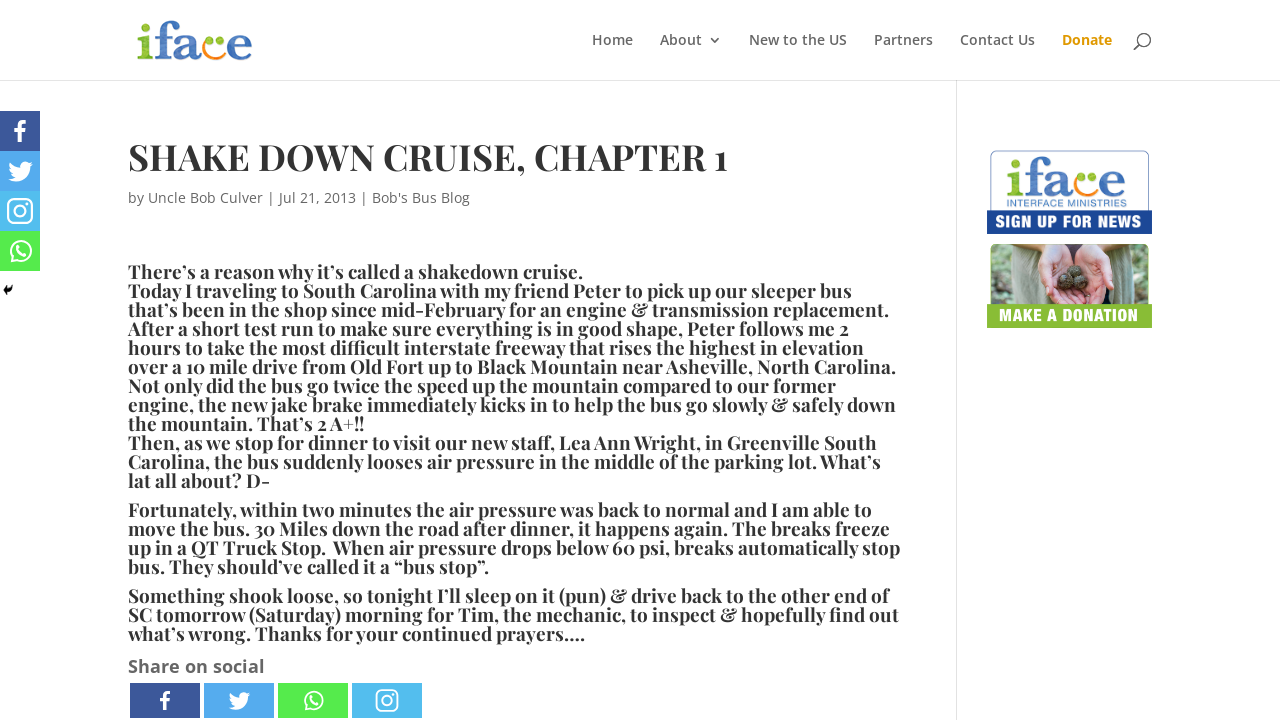Kindly respond to the following question with a single word or a brief phrase: 
What is the problem with the bus?

Air pressure loss